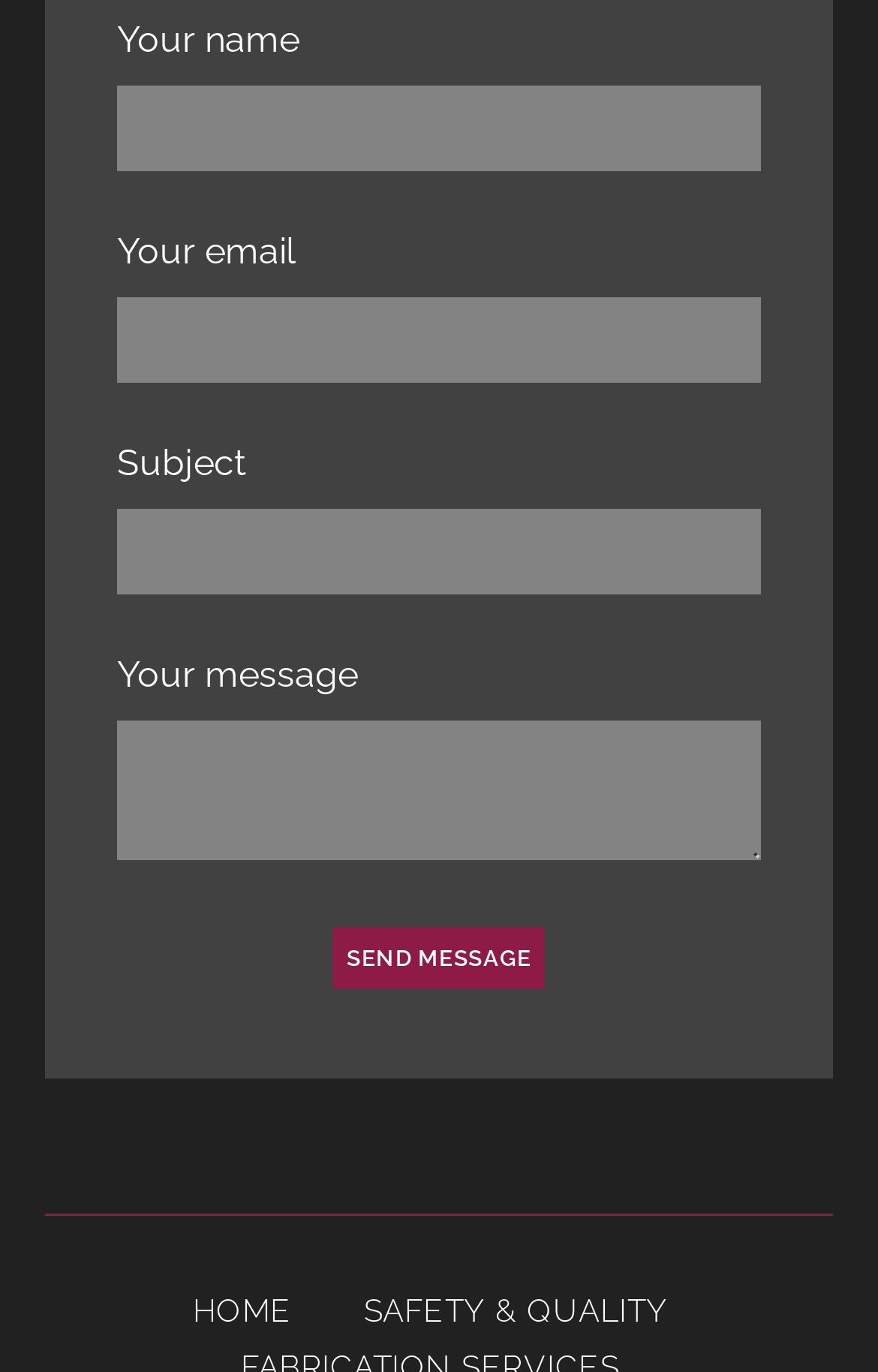Respond to the question below with a concise word or phrase:
What is the label of the first textbox?

Your name